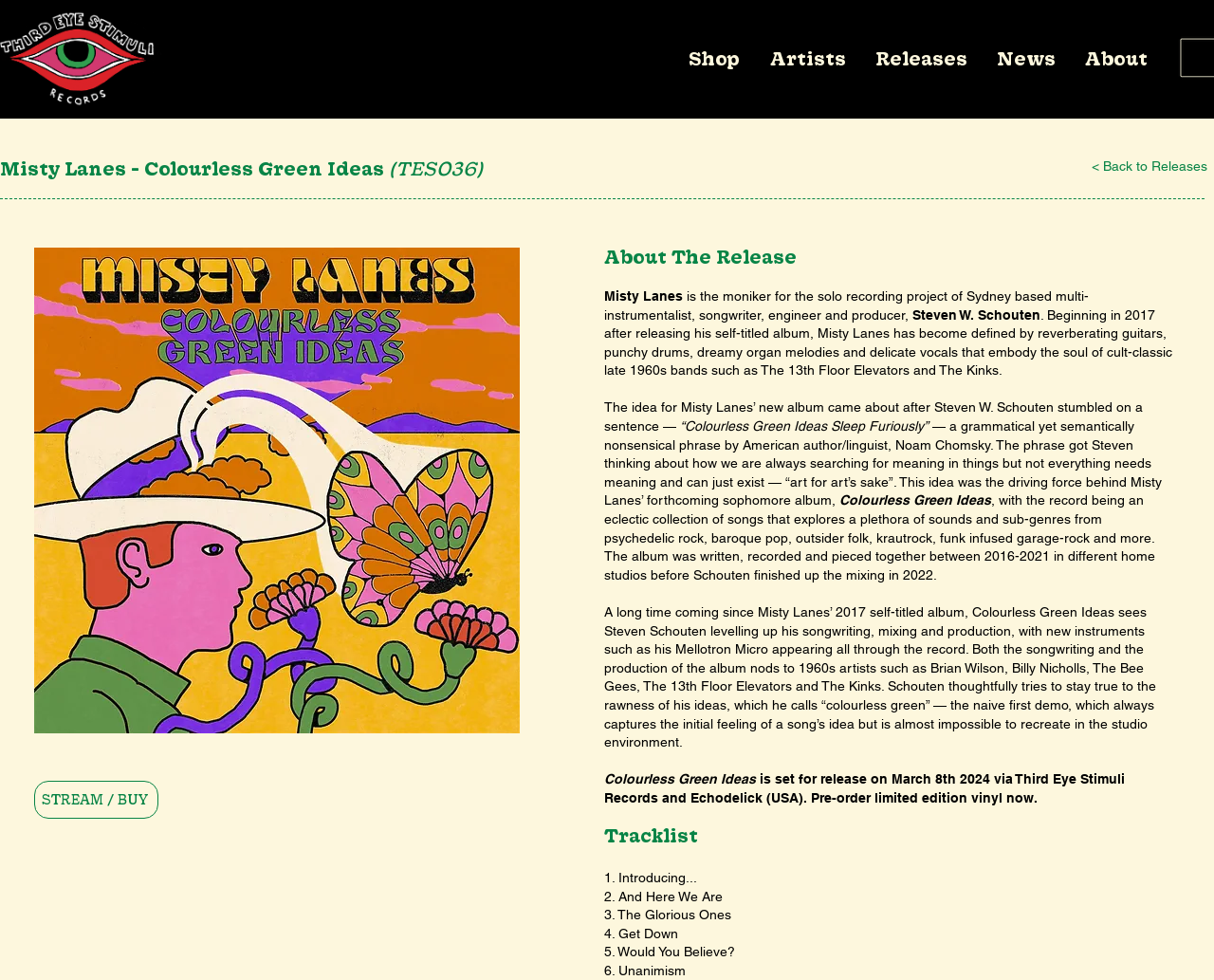What is the name of the solo recording project?
Please interpret the details in the image and answer the question thoroughly.

I found the answer by reading the text 'Misty Lanes is the moniker for the solo recording project of Sydney based multi-instrumentalist, songwriter, engineer and producer, Steven W. Schouten.' which mentions the name of the solo recording project.